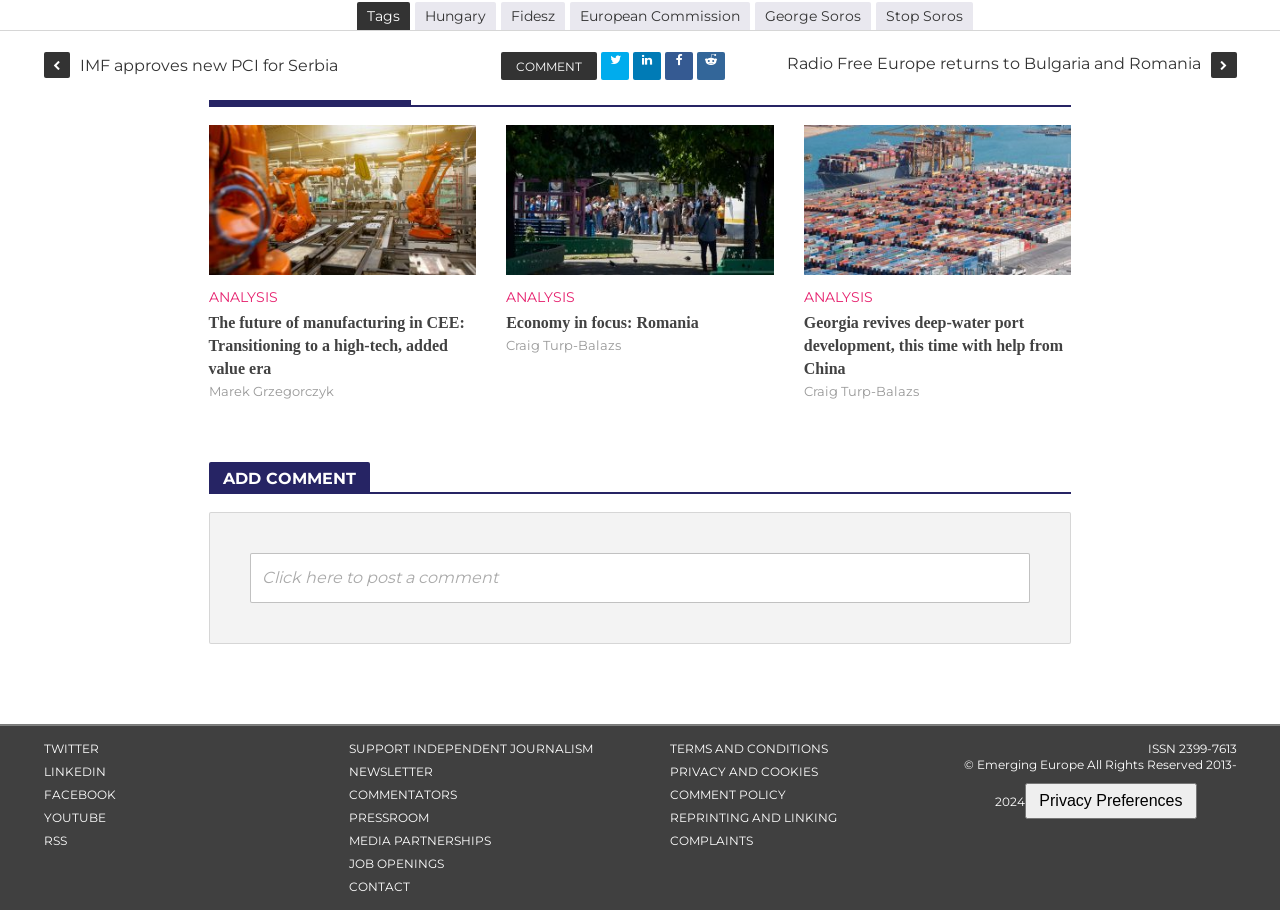Identify the bounding box coordinates of the clickable region necessary to fulfill the following instruction: "Click on the 'Hungary' tag". The bounding box coordinates should be four float numbers between 0 and 1, i.e., [left, top, right, bottom].

[0.325, 0.002, 0.388, 0.035]